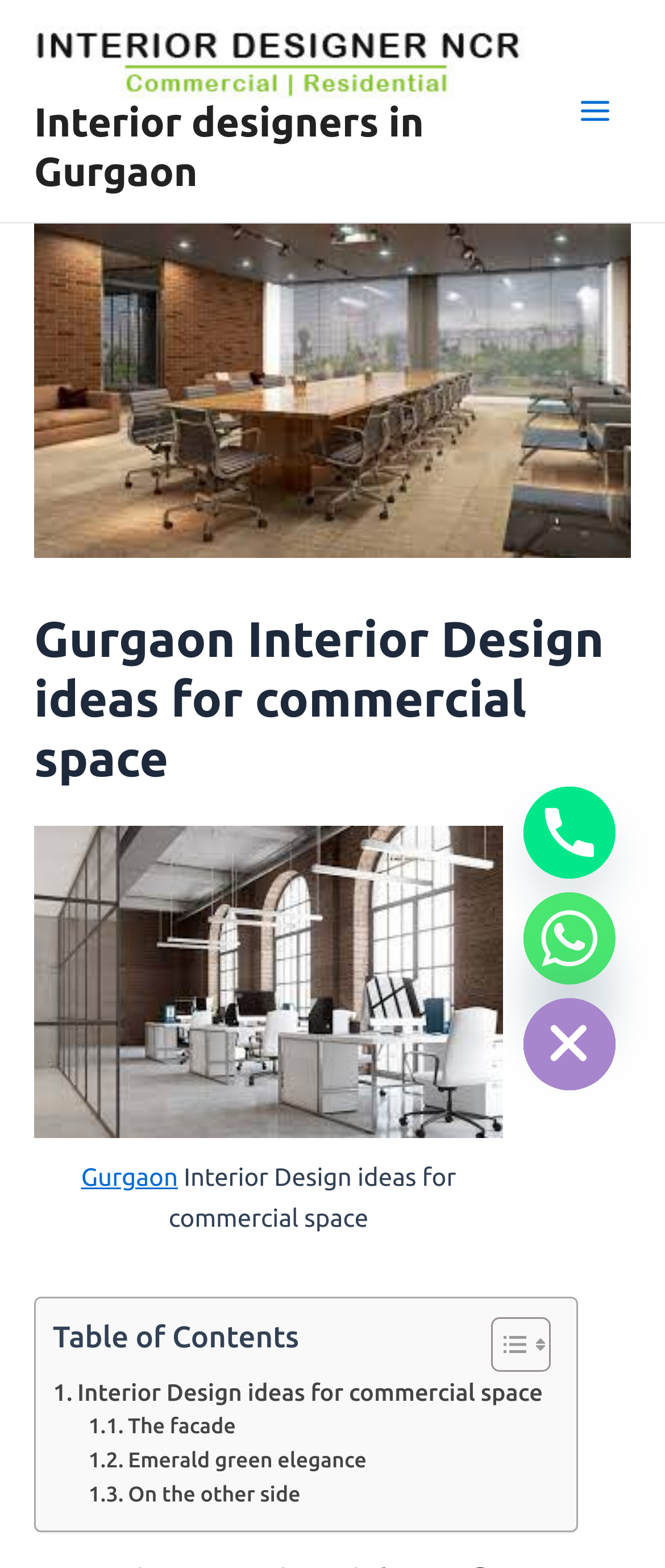Please find and provide the title of the webpage.

Gurgaon Interior Design ideas for commercial space